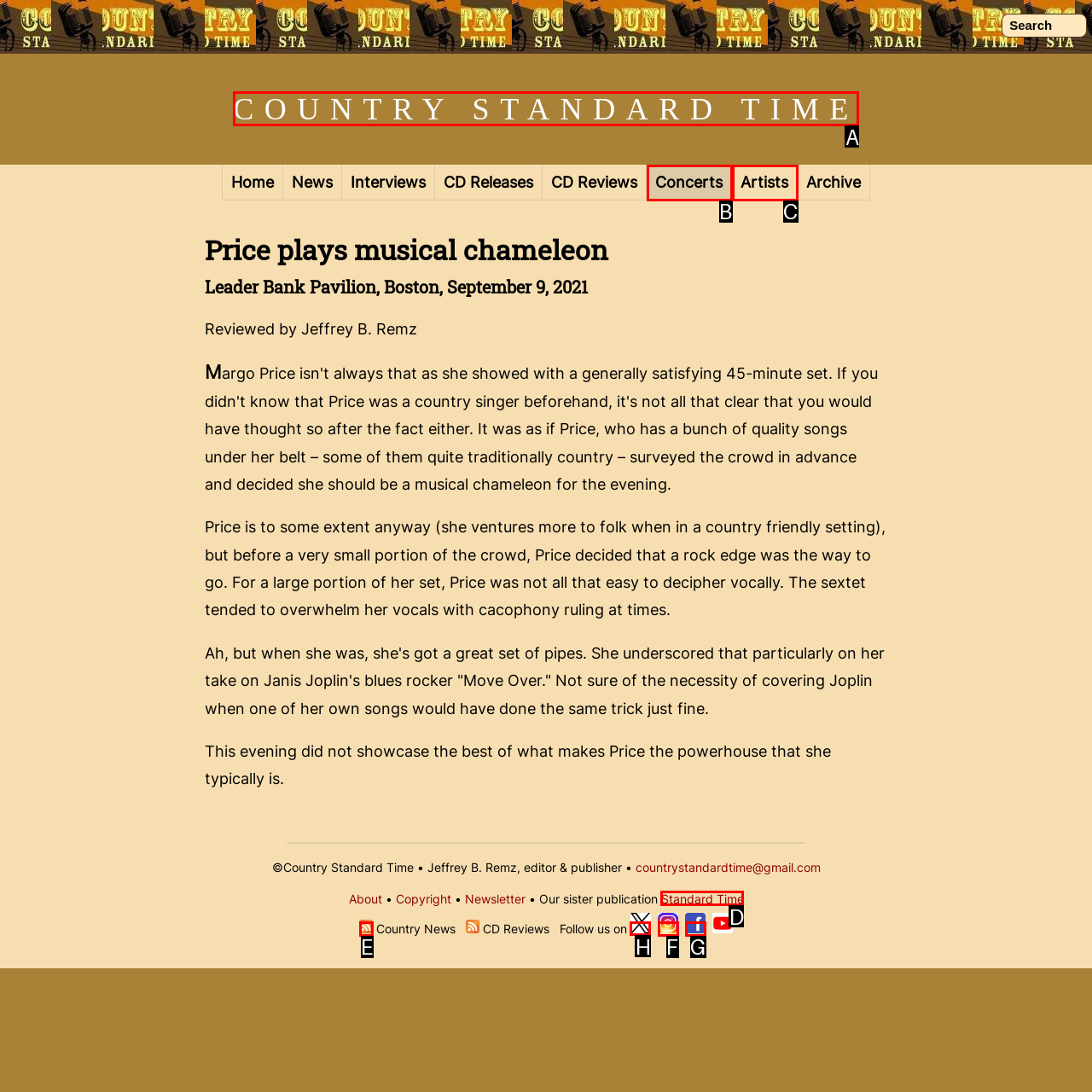Choose the HTML element that should be clicked to achieve this task: Follow on Twitter
Respond with the letter of the correct choice.

H